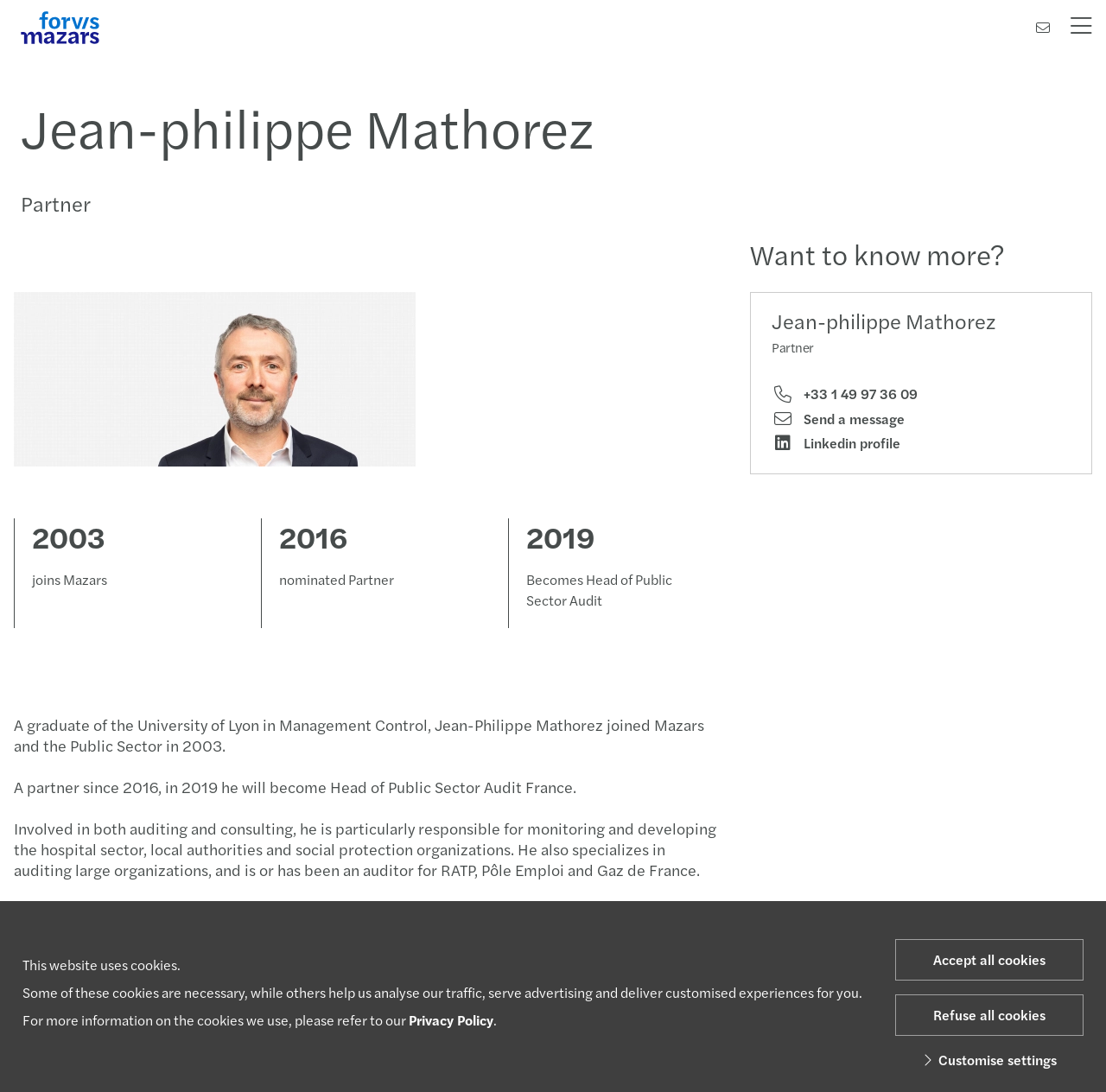Could you find the bounding box coordinates of the clickable area to complete this instruction: "View Jean-philippe Mathorez's Linkedin profile"?

[0.698, 0.397, 0.968, 0.415]